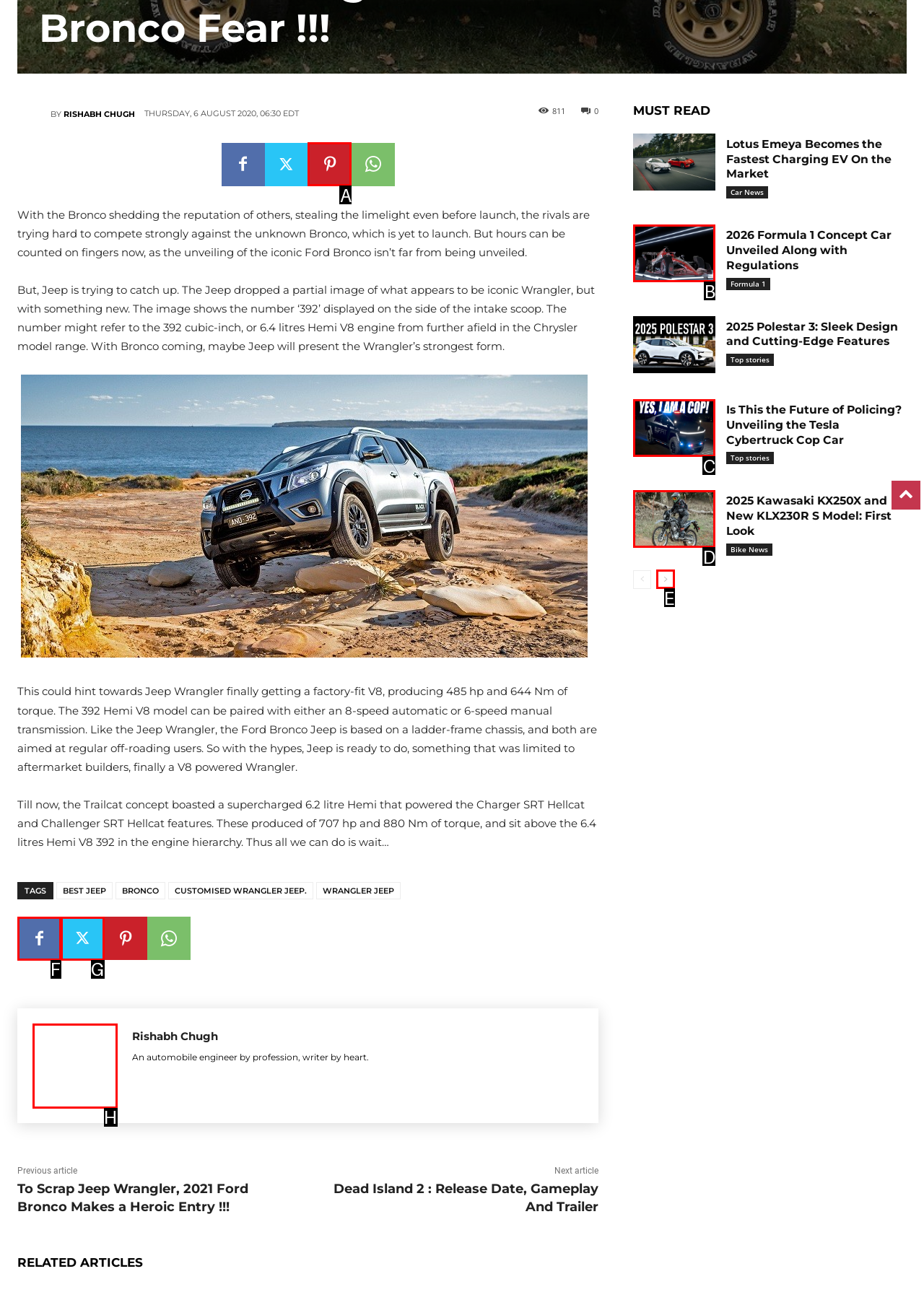Given the element description: Facebook, choose the HTML element that aligns with it. Indicate your choice with the corresponding letter.

F